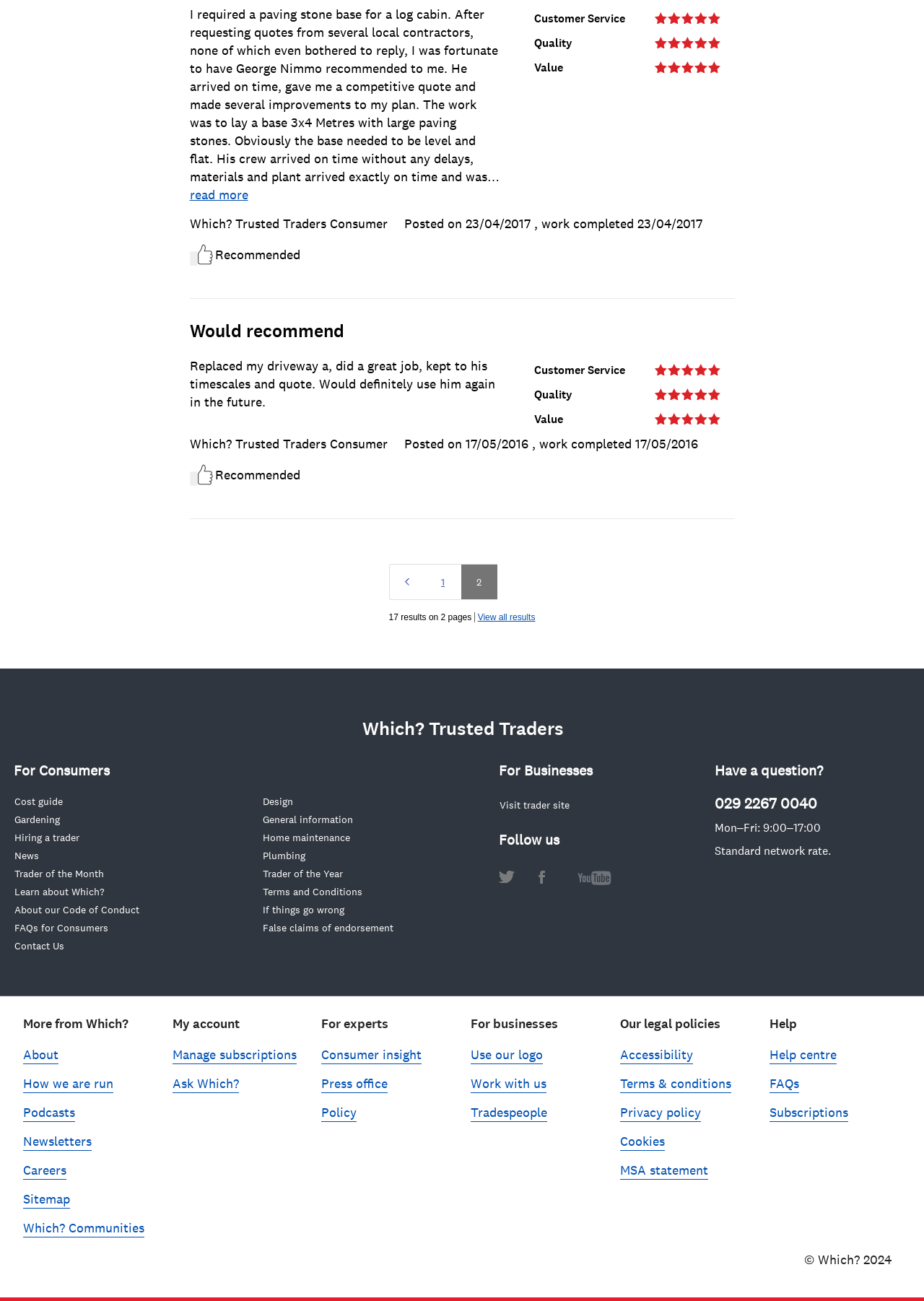Predict the bounding box coordinates of the UI element that matches this description: "Careers". The coordinates should be in the format [left, top, right, bottom] with each value between 0 and 1.

[0.025, 0.893, 0.072, 0.907]